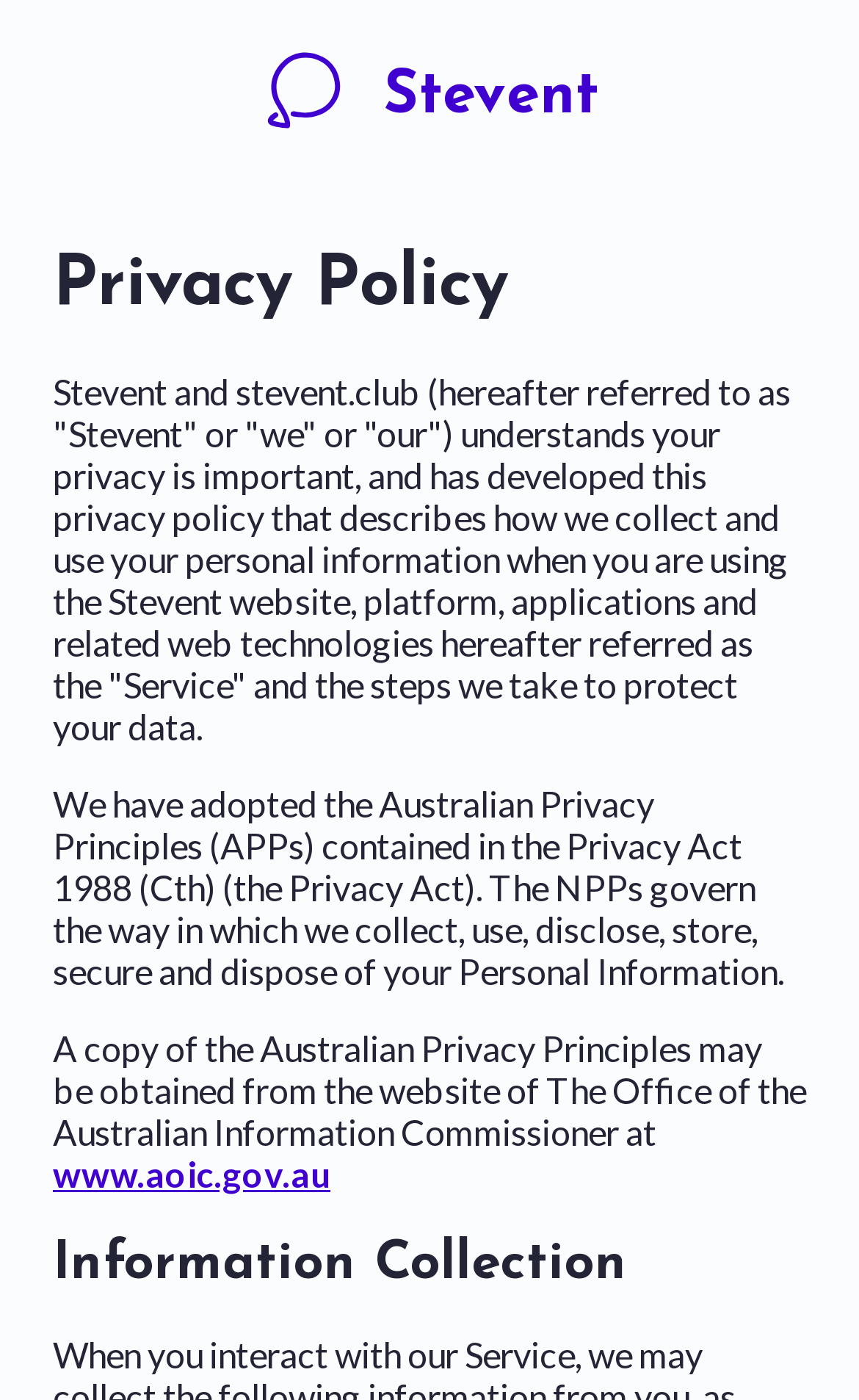Offer an extensive depiction of the webpage and its key elements.

The webpage is about Stevent's privacy policy. At the top-left corner, there is a link to "Stevent Stevent" accompanied by a small "Stevent" logo. Next to it, there is a heading that reads "Privacy Policy". 

Below the heading, there is a block of text that explains Stevent's understanding of the importance of privacy and how they collect and use personal information when users are on their website, platform, or applications. This text is followed by another paragraph that mentions Stevent's adoption of the Australian Privacy Principles (APPs) contained in the Privacy Act 1988.

Further down, there is another paragraph that provides more information about the Australian Privacy Principles, stating that a copy of the principles can be obtained from the website of The Office of the Australian Information Commissioner. This paragraph includes a link to the website, "www.aoic.gov.au".

Finally, at the bottom of the page, there is a heading that reads "Information Collection", which likely introduces the next section of the privacy policy.